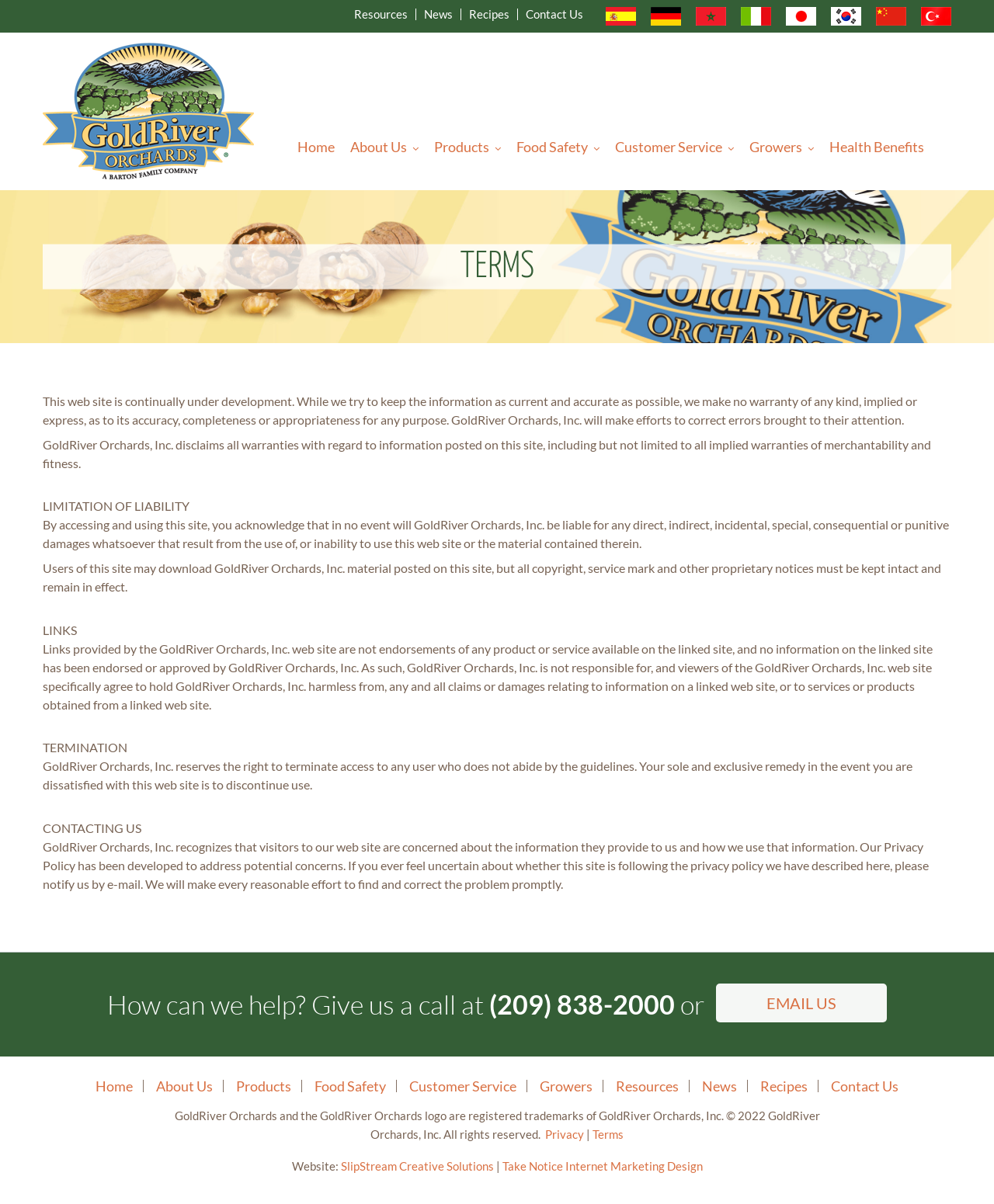Provide the bounding box coordinates of the area you need to click to execute the following instruction: "Learn about Food Safety".

[0.504, 0.114, 0.603, 0.156]